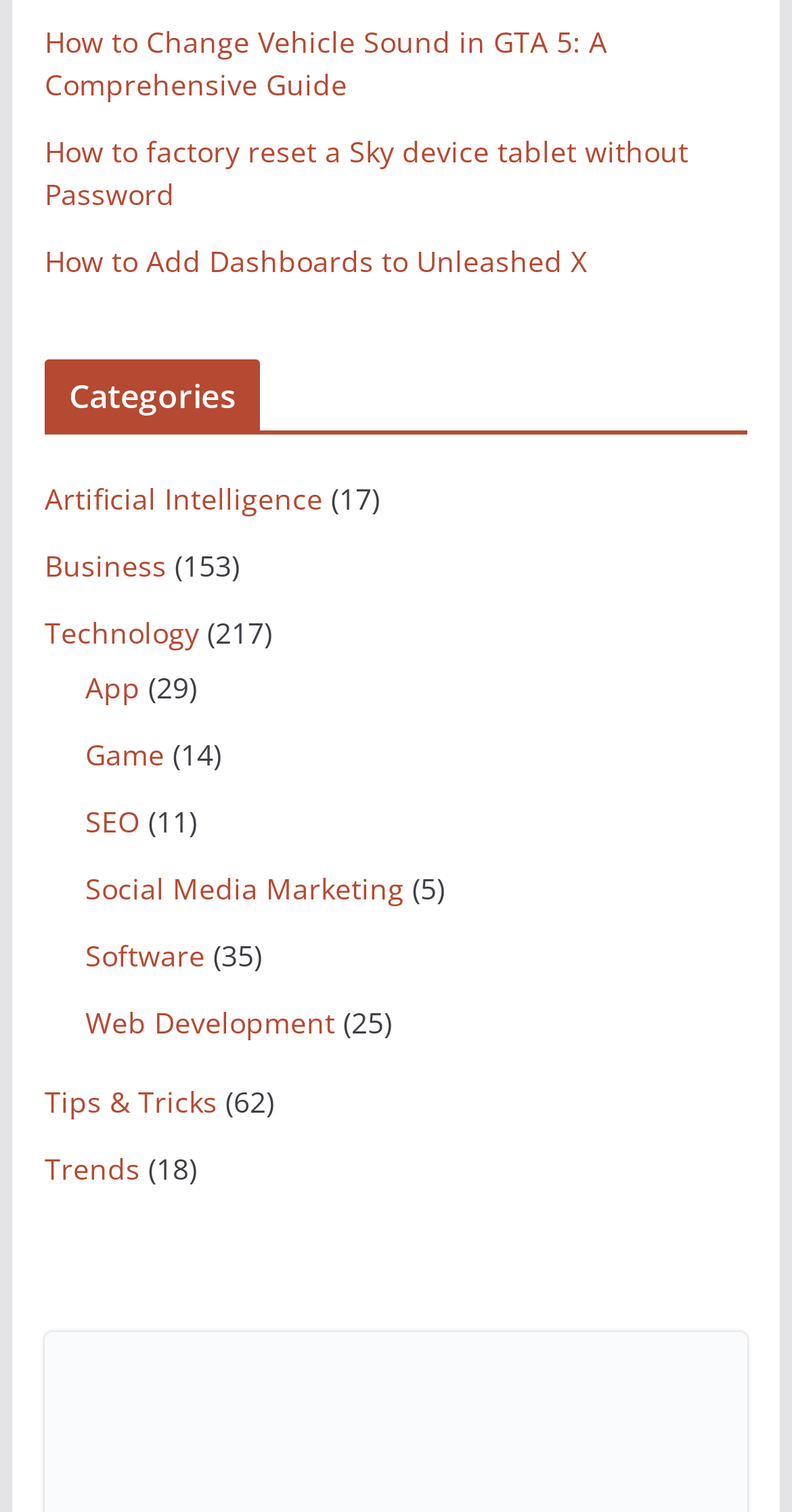Please determine the bounding box coordinates of the element to click in order to execute the following instruction: "Read the Tips & Tricks article". The coordinates should be four float numbers between 0 and 1, specified as [left, top, right, bottom].

[0.056, 0.716, 0.274, 0.742]